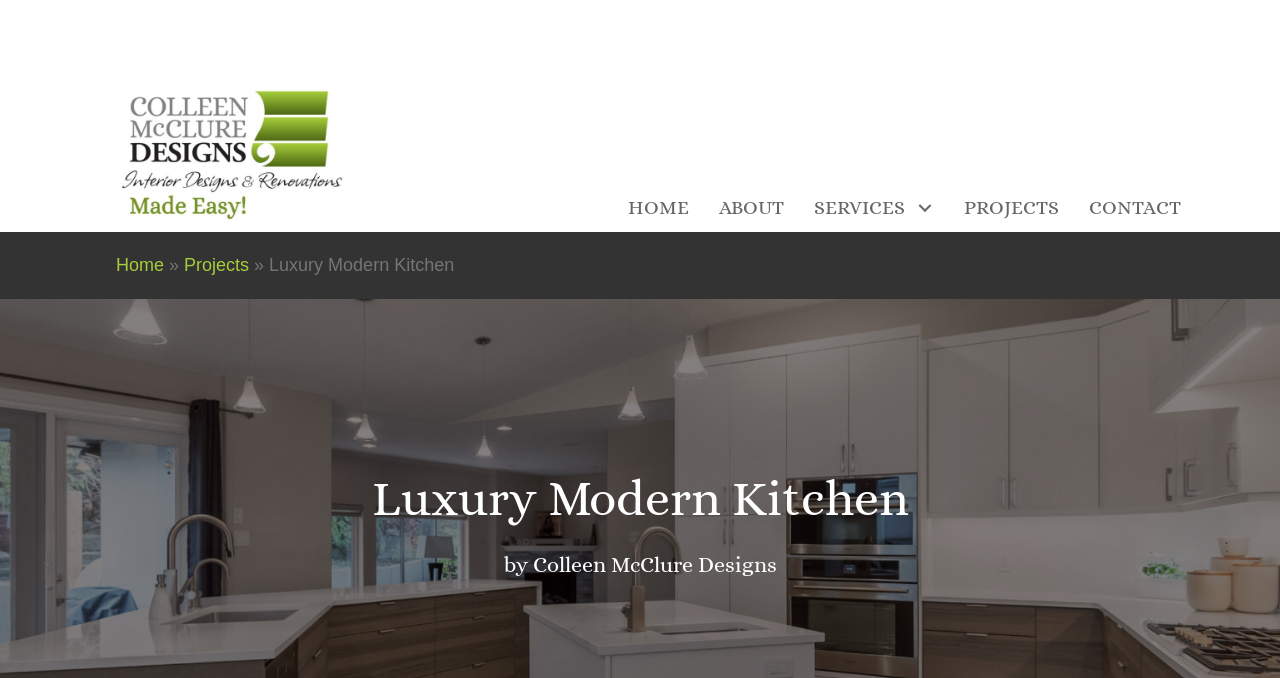With reference to the screenshot, provide a detailed response to the question below:
How many navigation links are in the main navigation?

The main navigation has links 'HOME', 'ABOUT', 'SERVICES', 'PROJECTS', and 'CONTACT', which can be found in the navigation element with the label 'Main'.